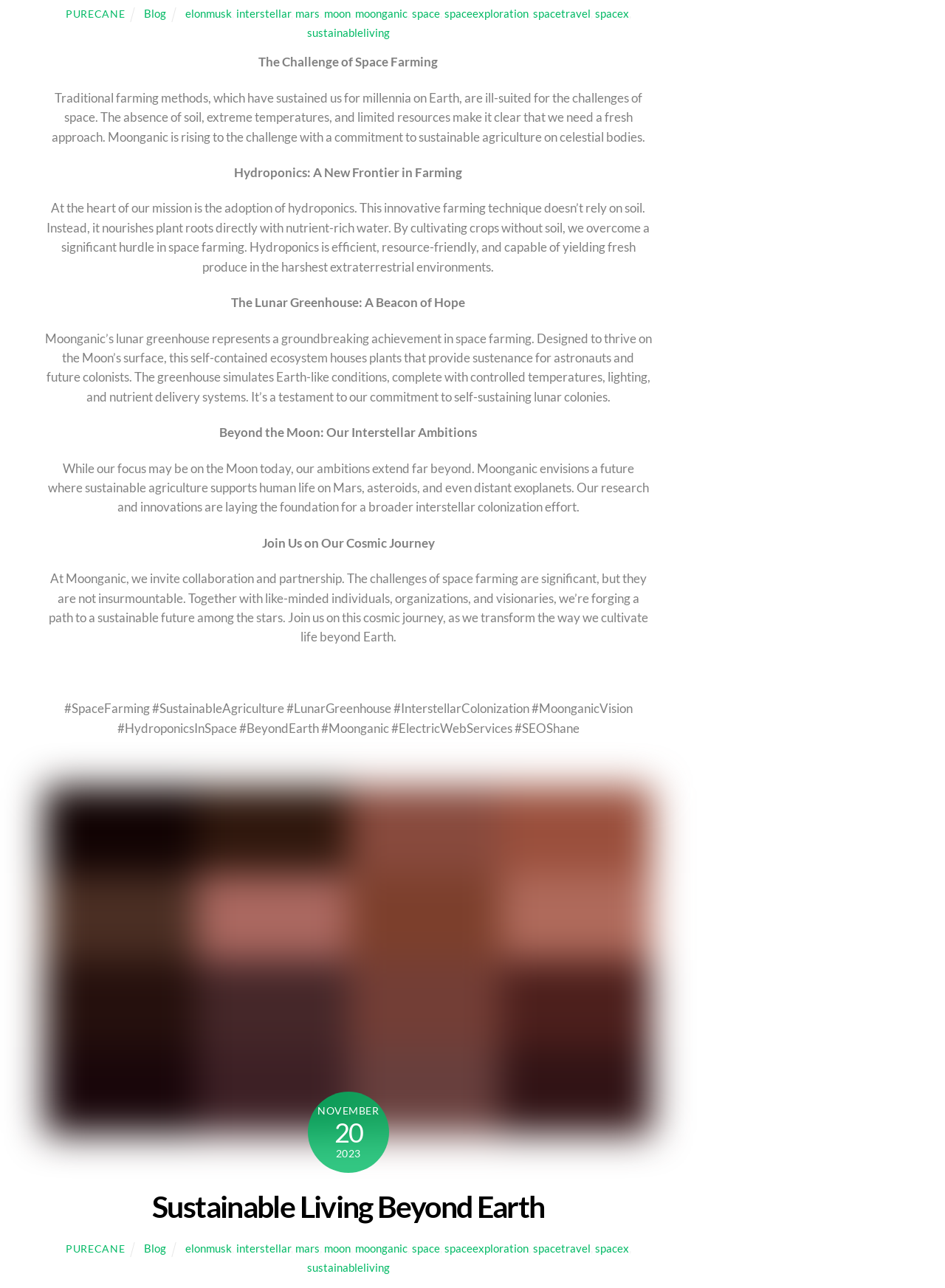Please locate the bounding box coordinates of the element's region that needs to be clicked to follow the instruction: "View the 'ORDER' page". The bounding box coordinates should be provided as four float numbers between 0 and 1, i.e., [left, top, right, bottom].

None